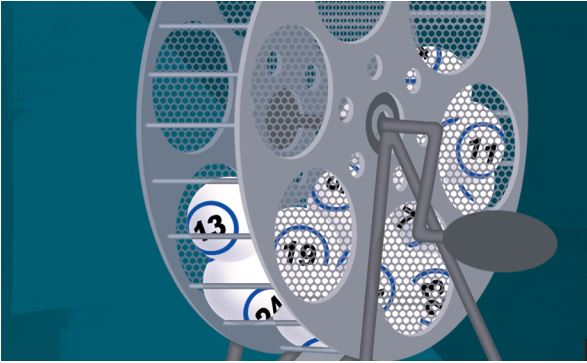Respond with a single word or phrase:
What does the lottery device symbolize?

Chance and excitement